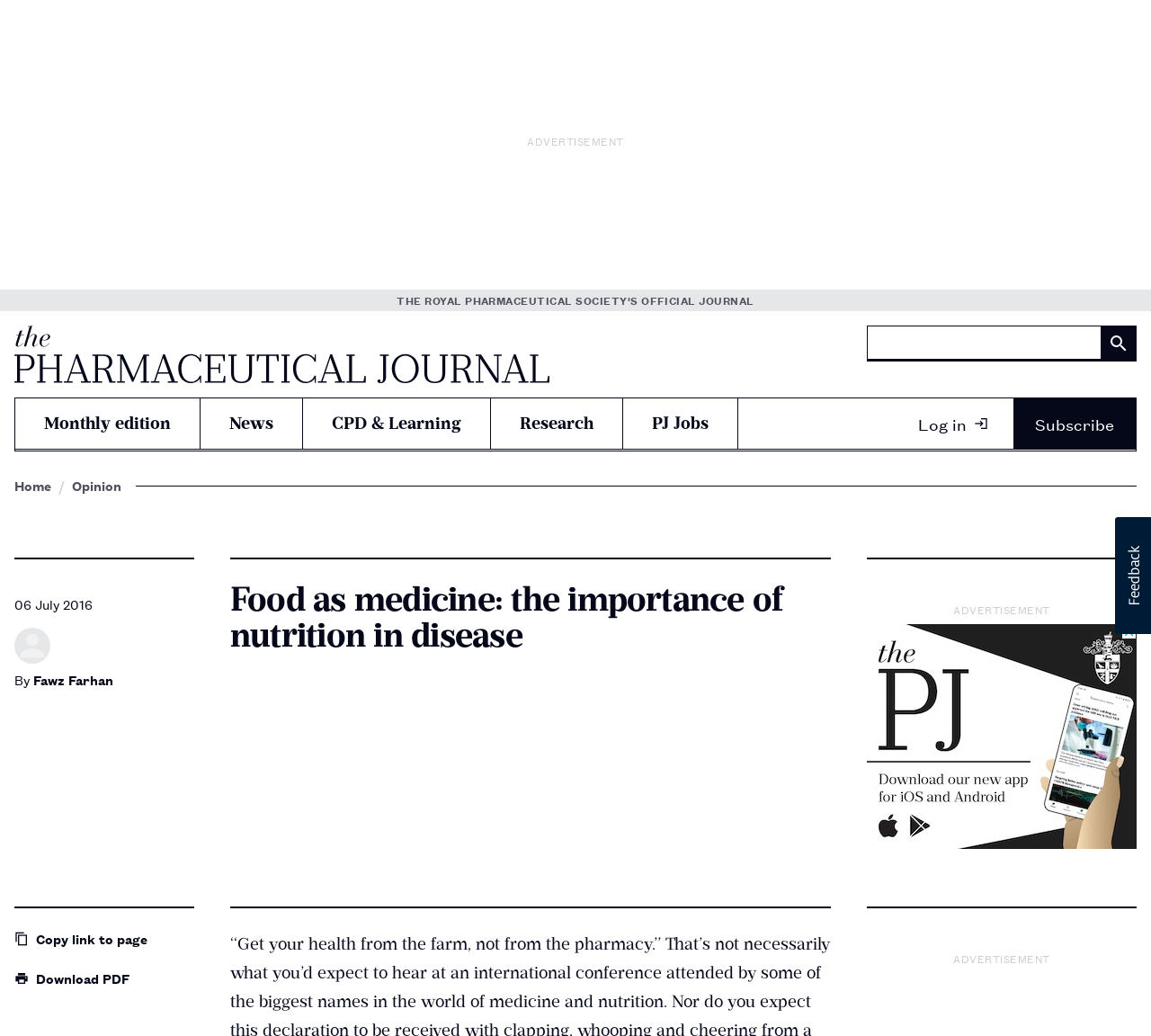Kindly determine the bounding box coordinates for the clickable area to achieve the given instruction: "Read the article about food as medicine".

[0.2, 0.561, 0.722, 0.63]